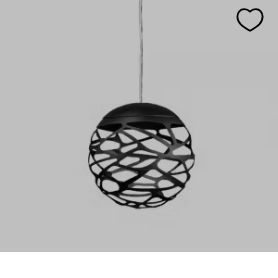What is the pendant suspended from?
Provide a concise answer using a single word or phrase based on the image.

a sleek wire